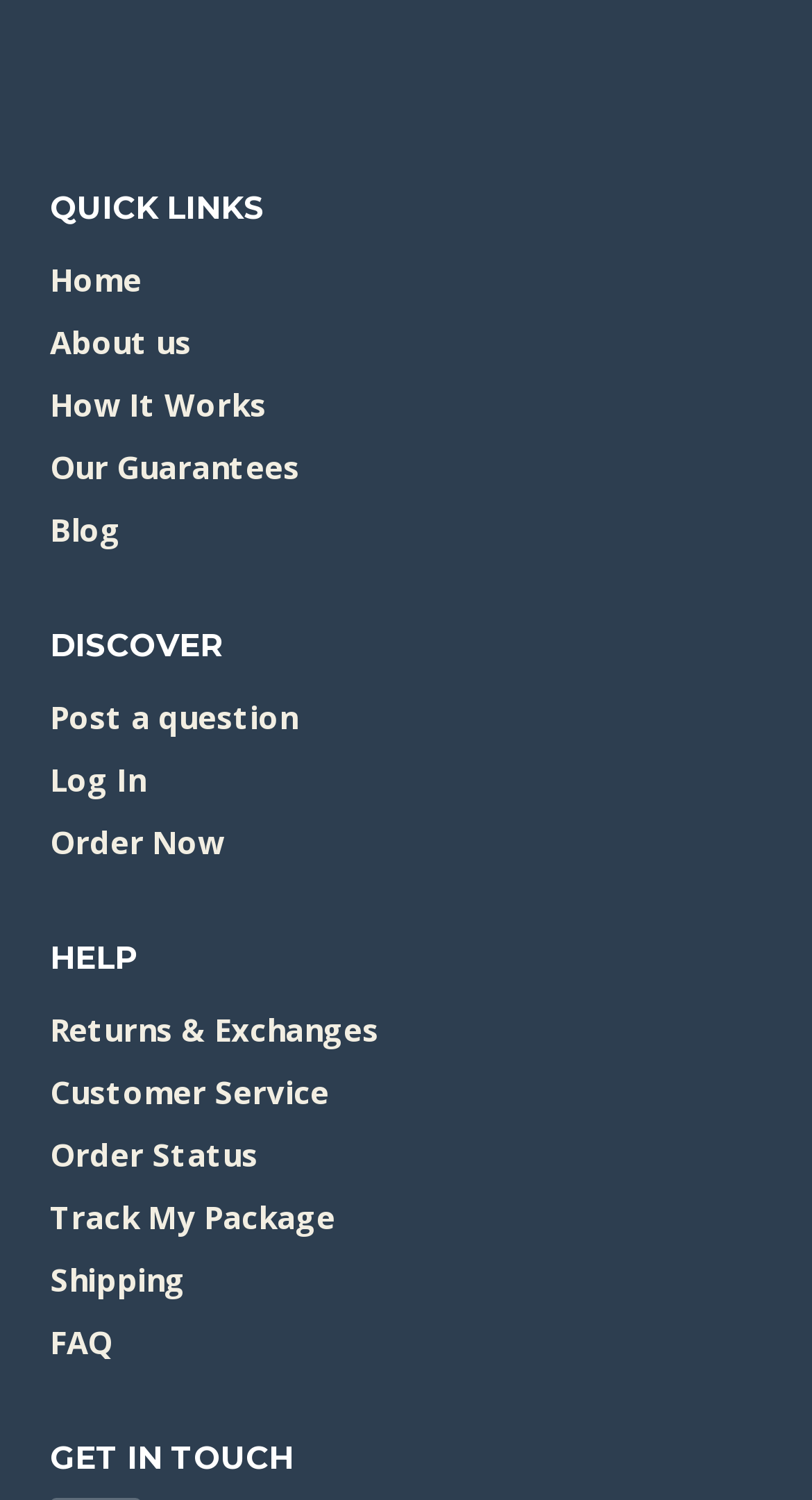What is the first link under 'QUICK LINKS'?
Look at the image and answer with only one word or phrase.

Home